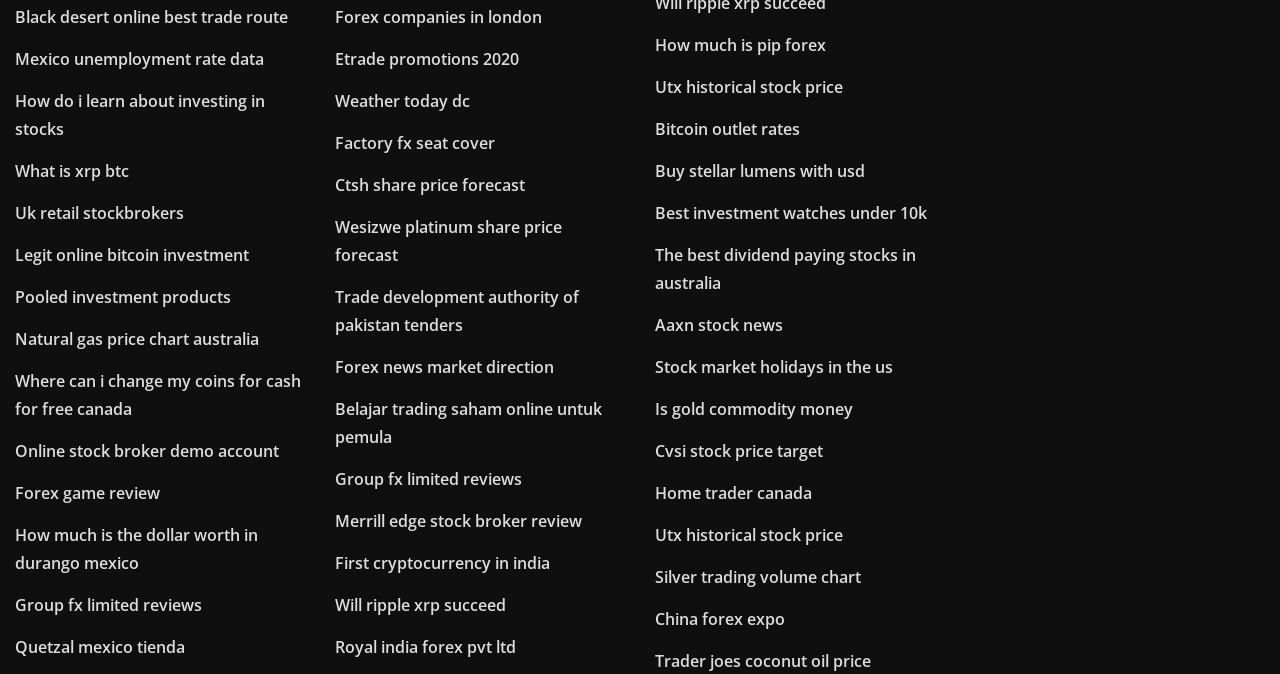Please locate the bounding box coordinates of the region I need to click to follow this instruction: "Visit 'Mexico unemployment rate data'".

[0.012, 0.072, 0.206, 0.104]